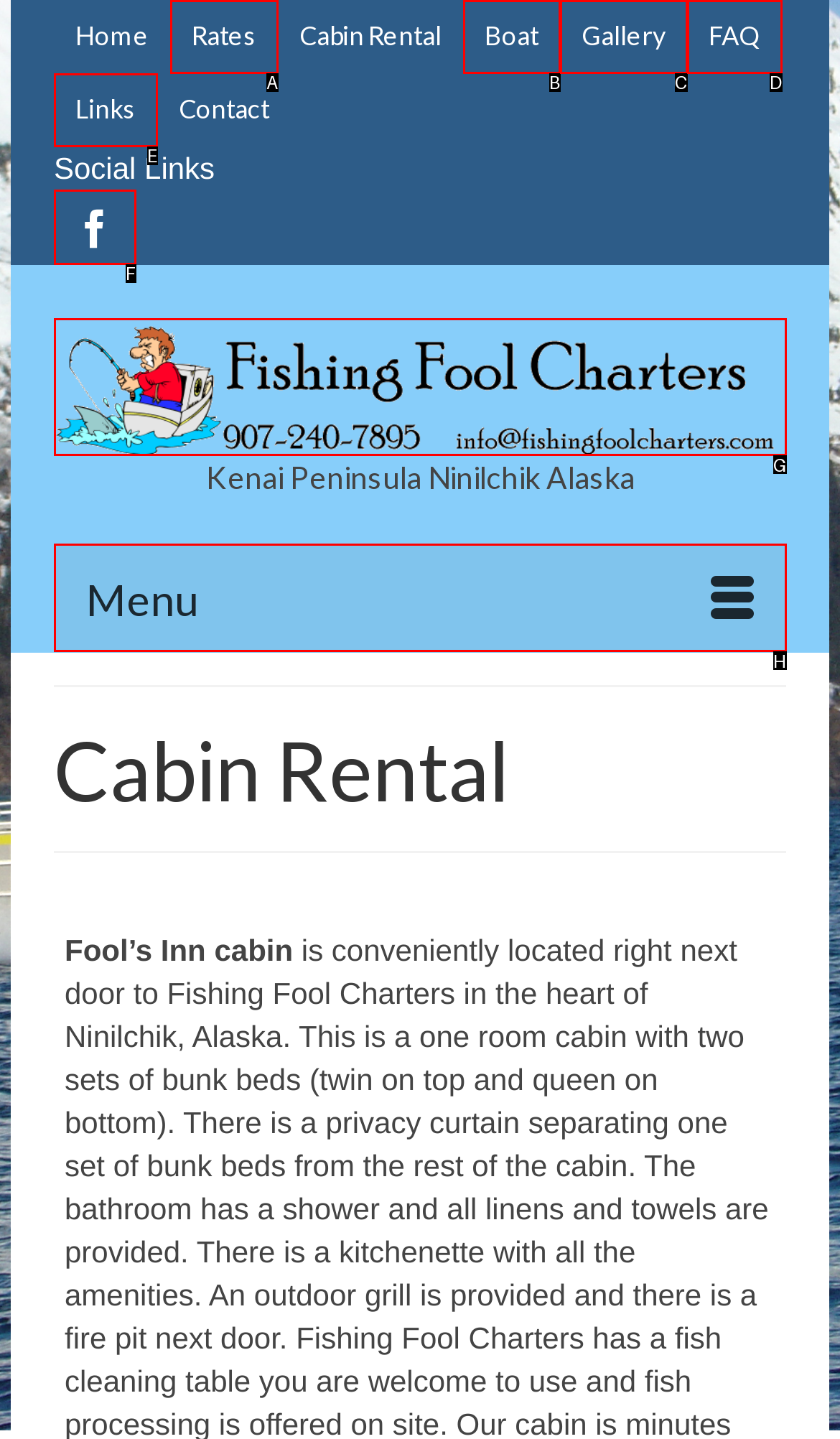Determine which option you need to click to execute the following task: view cabin rental rates. Provide your answer as a single letter.

A